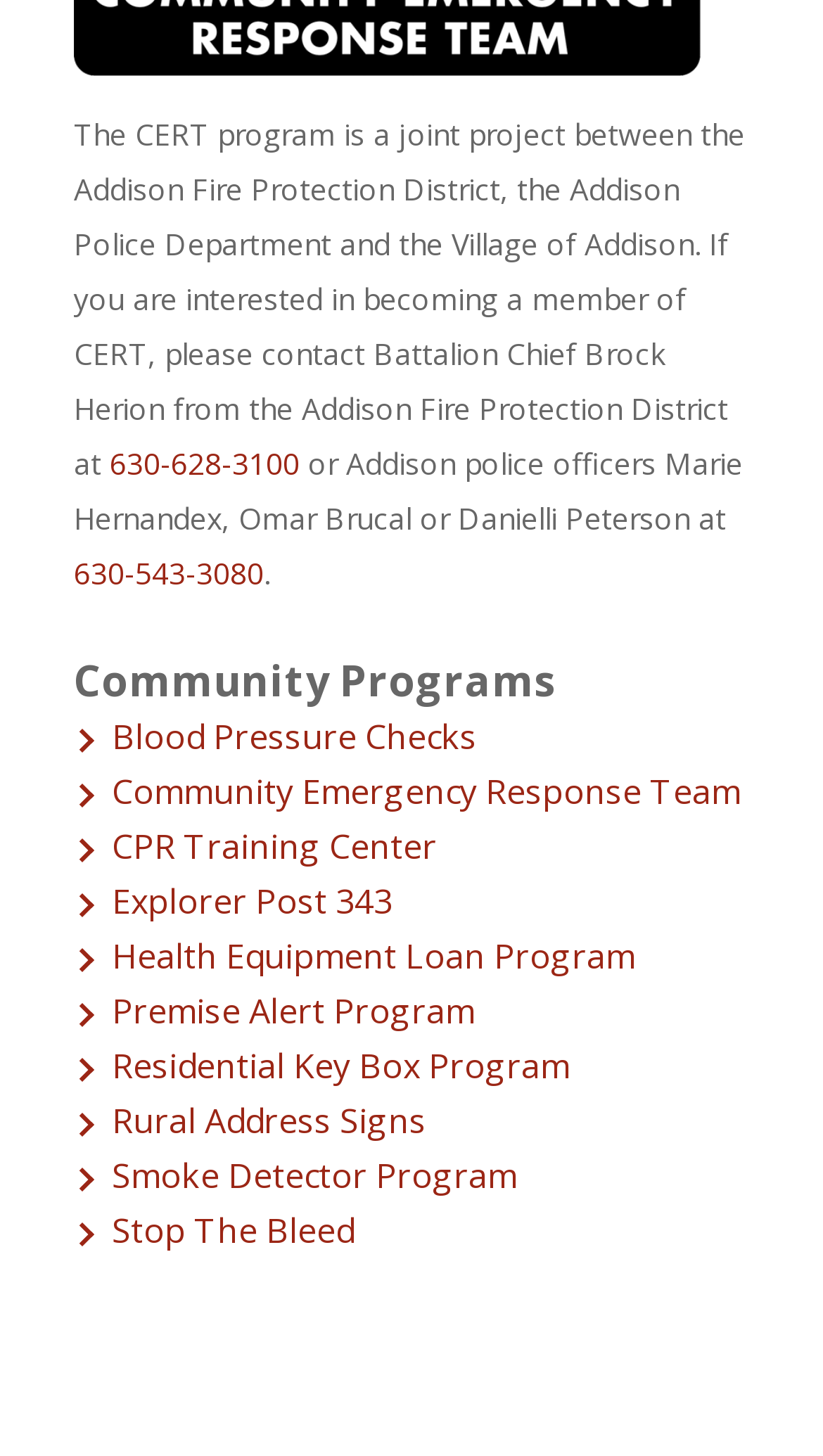Find the bounding box coordinates of the element I should click to carry out the following instruction: "Visit the website of Cyber-Construction Inc.".

[0.09, 0.894, 0.746, 0.953]